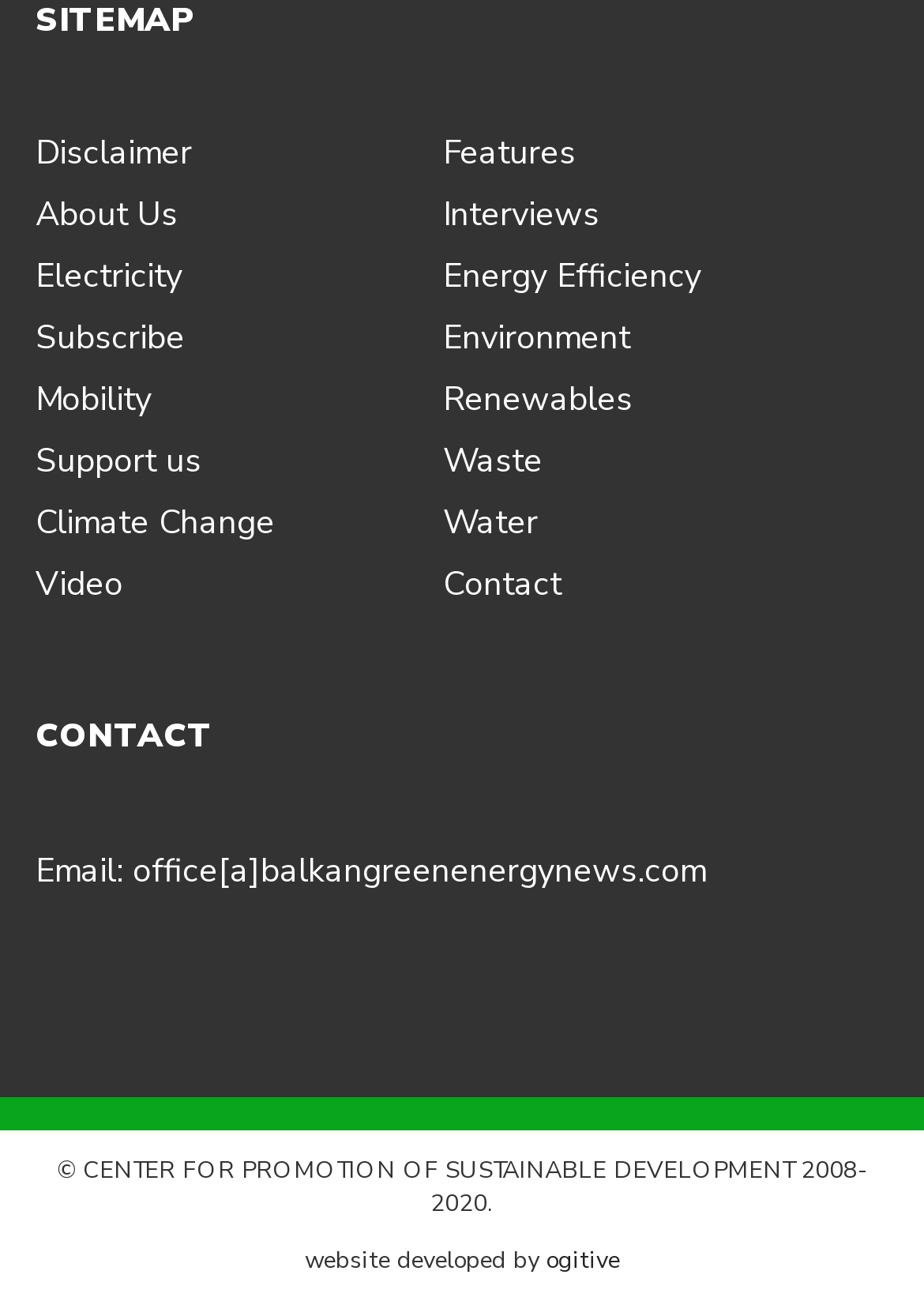Can you find the bounding box coordinates for the element that needs to be clicked to execute this instruction: "Contact us via email"? The coordinates should be given as four float numbers between 0 and 1, i.e., [left, top, right, bottom].

[0.038, 0.653, 0.764, 0.688]